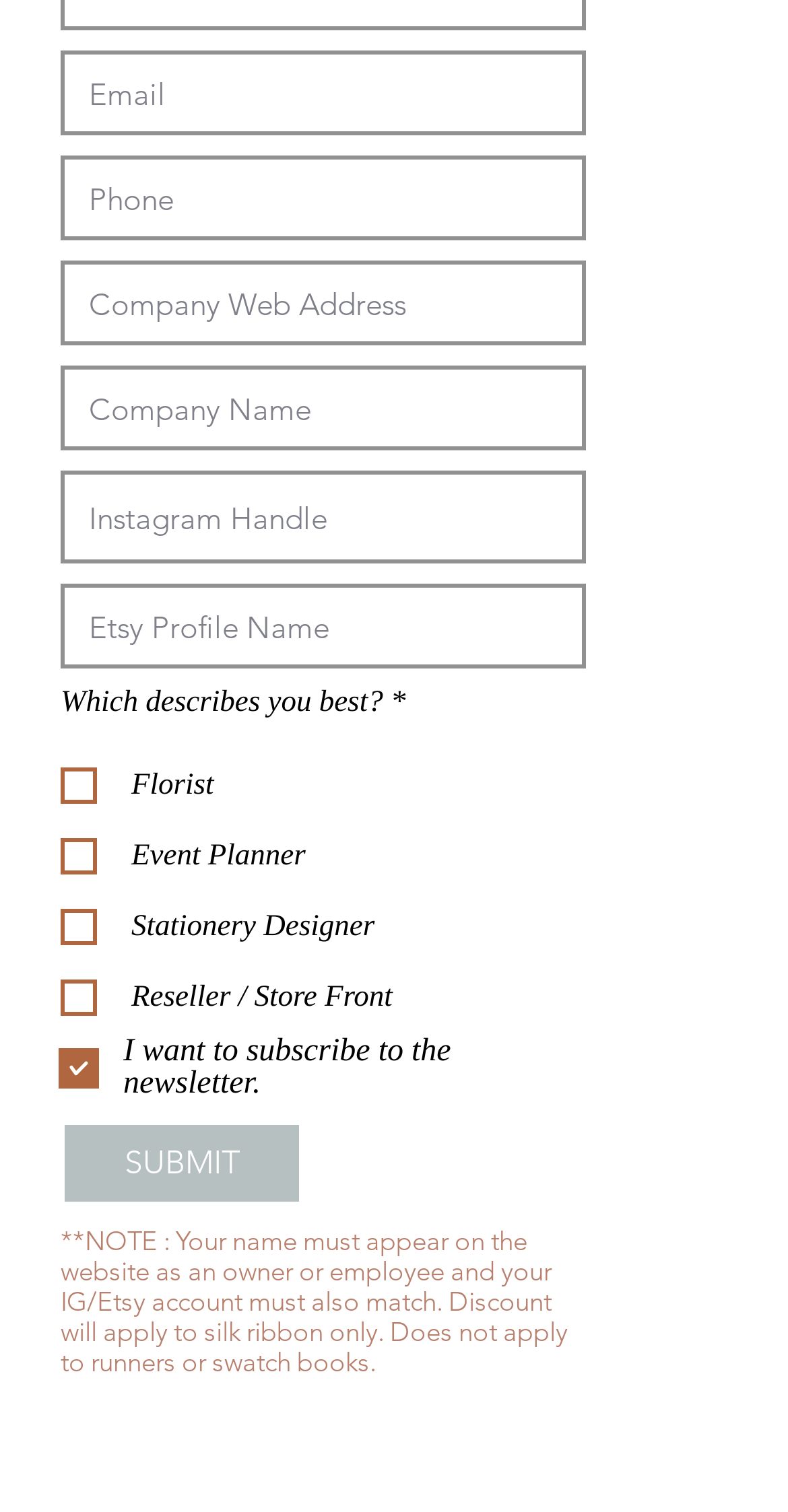Find and indicate the bounding box coordinates of the region you should select to follow the given instruction: "Input company name".

[0.077, 0.242, 0.744, 0.298]